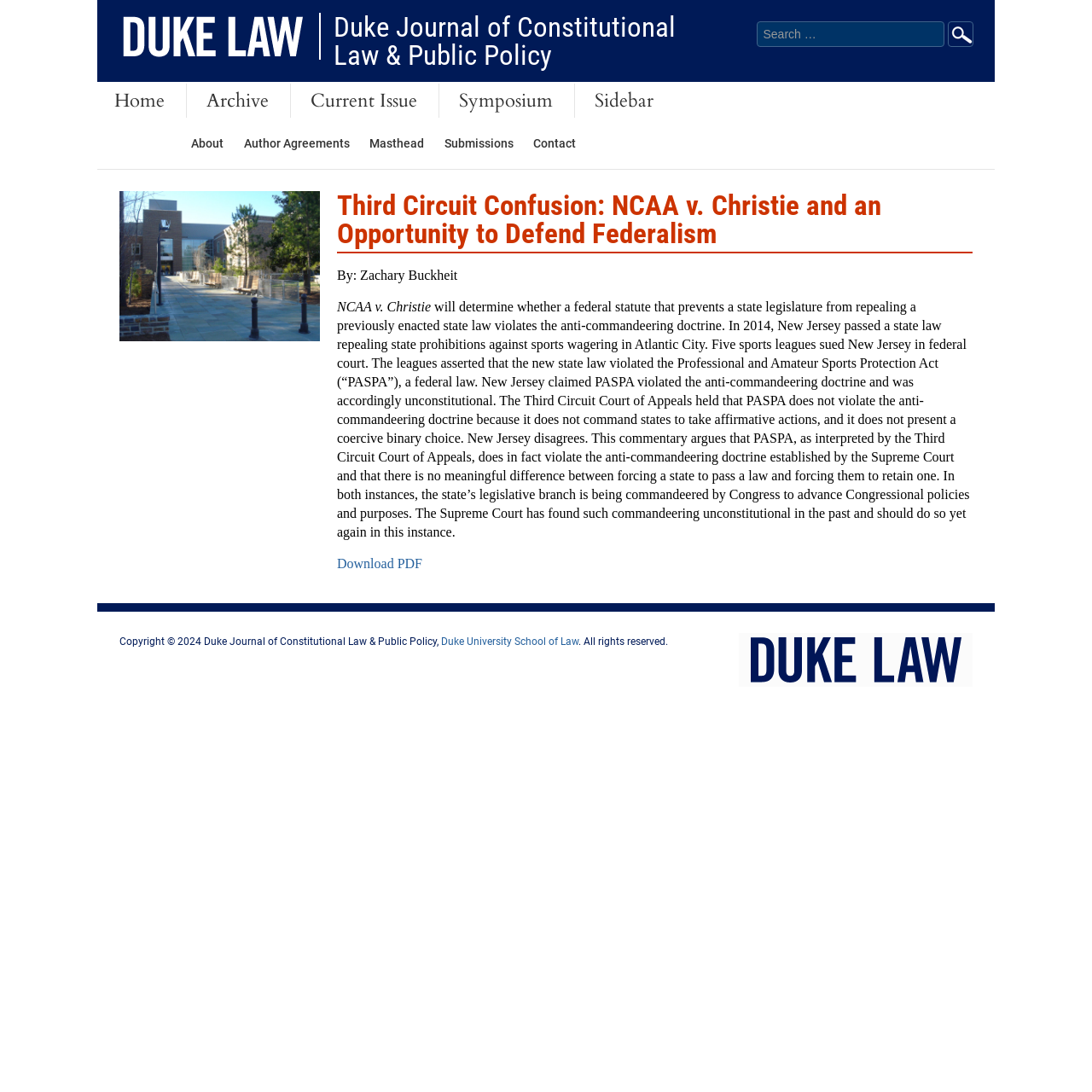Find the bounding box coordinates corresponding to the UI element with the description: "Duke University School of Law". The coordinates should be formatted as [left, top, right, bottom], with values as floats between 0 and 1.

[0.404, 0.582, 0.53, 0.593]